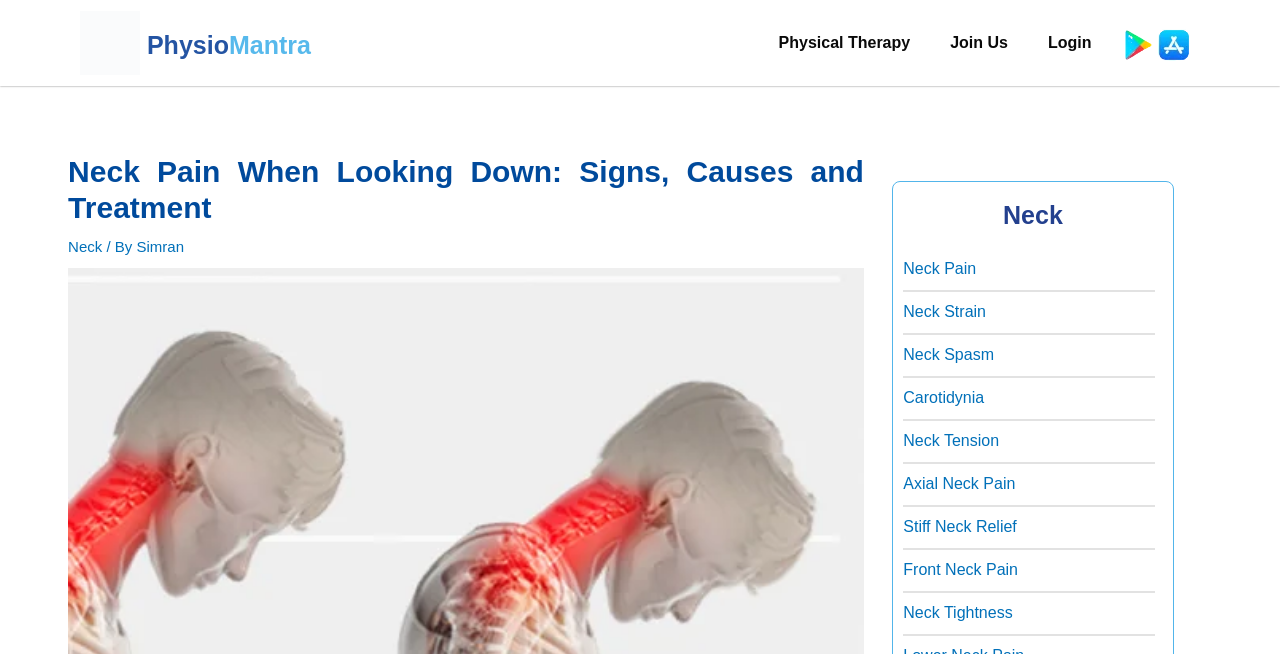Determine the bounding box coordinates for the area that should be clicked to carry out the following instruction: "Read the article about 'Neck Tension'".

[0.706, 0.66, 0.781, 0.686]